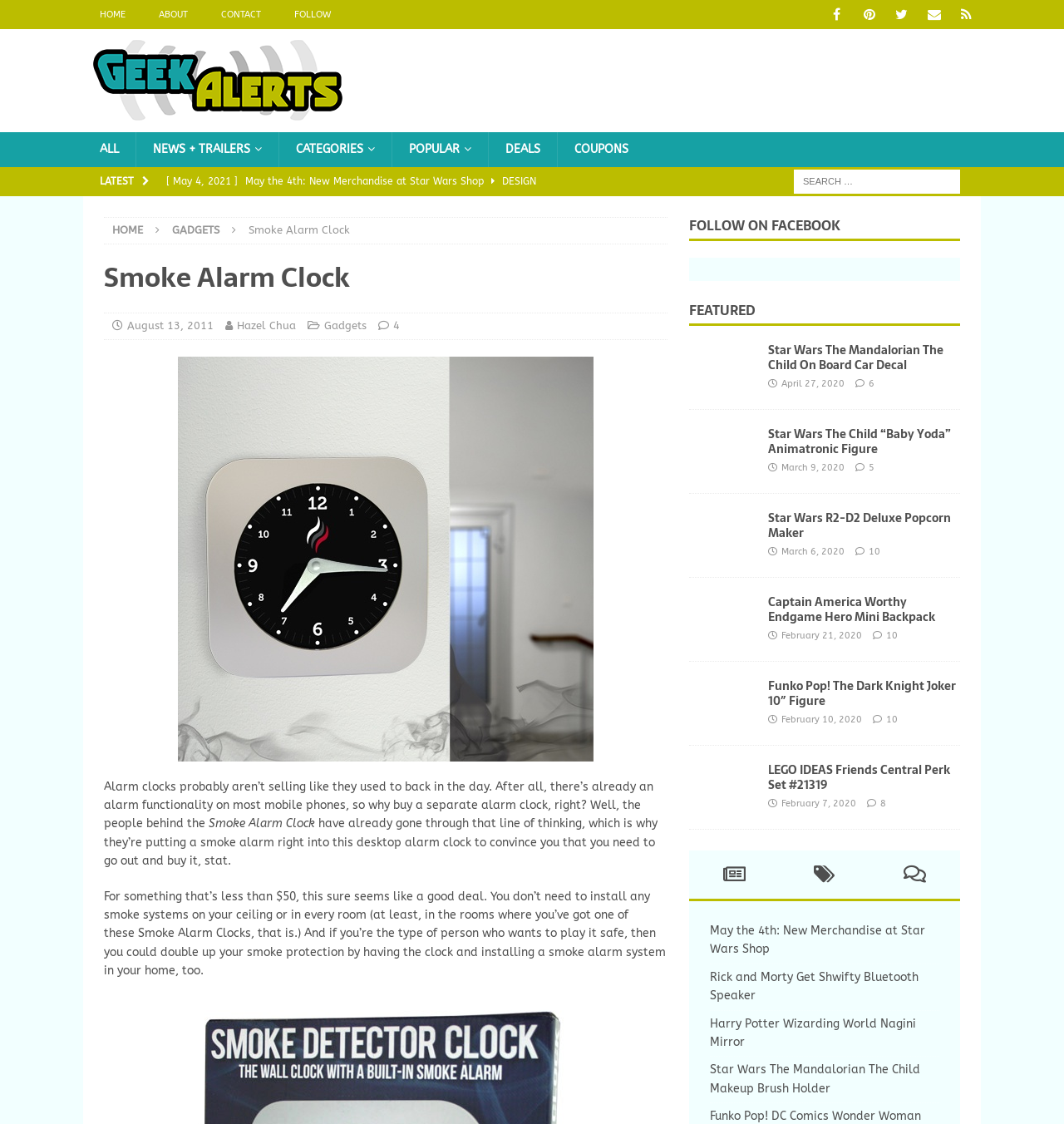Offer a meticulous description of the webpage's structure and content.

This webpage is about a blog that focuses on gadgets and geek culture. At the top, there is a navigation menu with links to "HOME", "ABOUT", "CONTACT", "FOLLOW", and social media icons for Facebook, Pinterest, Twitter, Newsletter, and RSS Feed. Below the navigation menu, there is a logo "GeekAlerts" with an image, and another navigation menu with links to "ALL", "NEWS + TRAILERS", "CATEGORIES", "POPULAR", and "DEALS".

The main content of the webpage is an article about a smoke alarm clock. The article has a heading "Smoke Alarm Clock" and is accompanied by an image of the product. The text describes the product and its features, including the fact that it has a built-in smoke alarm. The article also mentions the price of the product, which is less than $50.

To the right of the article, there is a sidebar with a search box and links to "HOME", "GADGETS", and "FEATURED". Below the sidebar, there are several featured products with images and links to their respective articles. These products include Star Wars-themed items, such as a car decal, an animatronic figure, and a popcorn maker, as well as a Captain America backpack and a Funko Pop! figure.

At the bottom of the webpage, there are more links to articles, including ones about Harry Potter, Rick and Morty, and Star Wars.